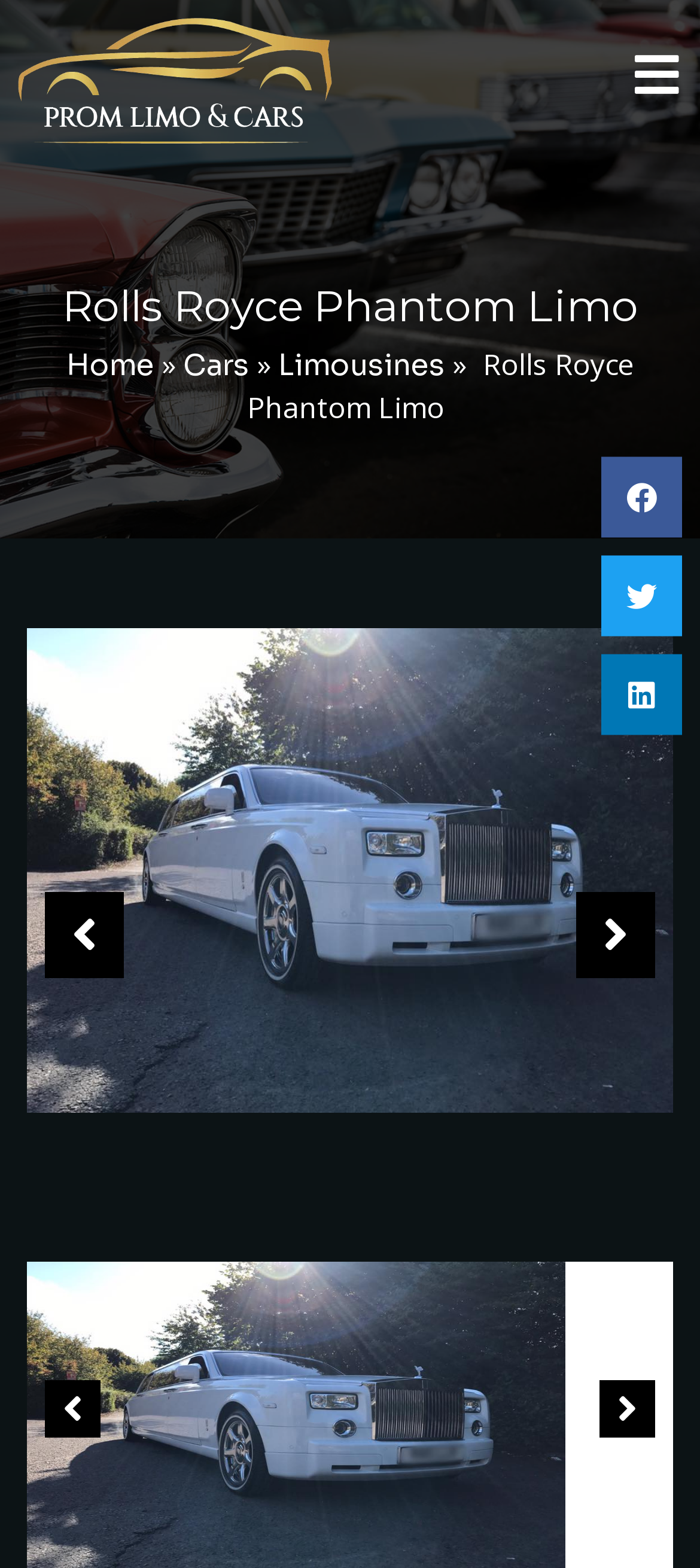Please specify the bounding box coordinates of the element that should be clicked to execute the given instruction: 'Click on Rolls Royce Phantom Limo link'. Ensure the coordinates are four float numbers between 0 and 1, expressed as [left, top, right, bottom].

[0.038, 0.173, 0.962, 0.219]